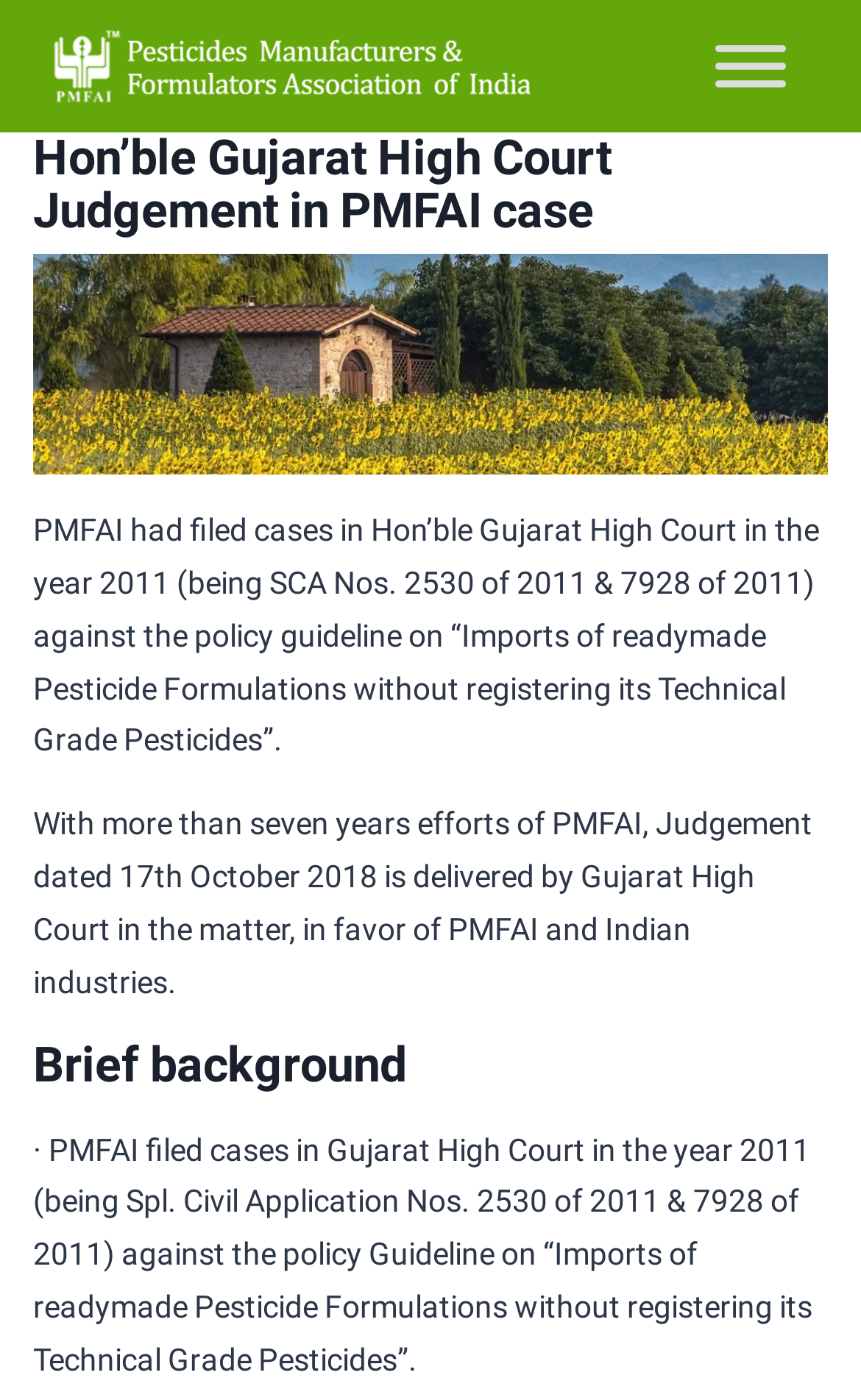Provide a single word or phrase to answer the given question: 
What is the year in which PMFAI filed cases in Gujarat High Court?

2011